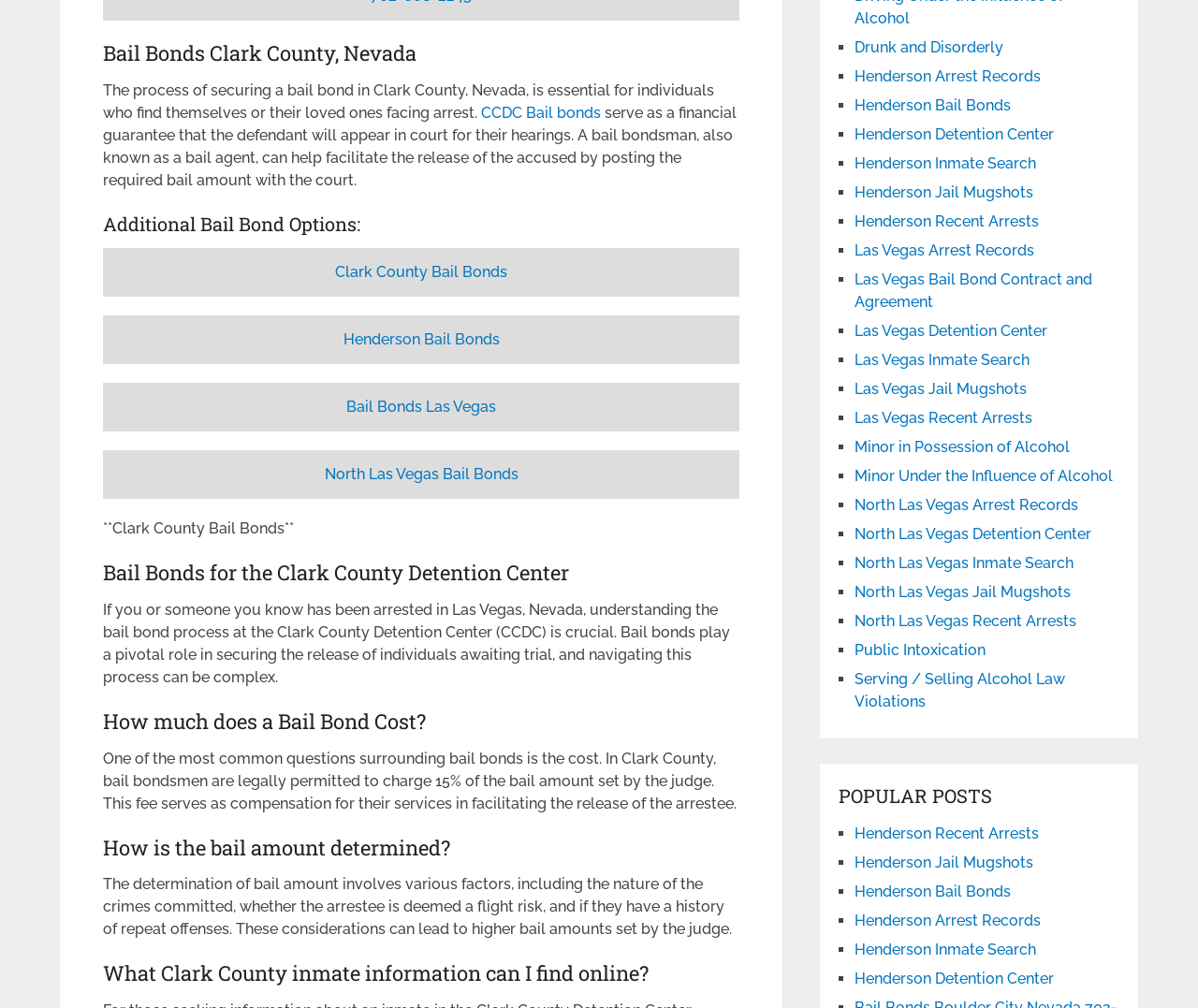Provide the bounding box coordinates for the UI element described in this sentence: "North Las Vegas Recent Arrests". The coordinates should be four float values between 0 and 1, i.e., [left, top, right, bottom].

[0.713, 0.607, 0.899, 0.625]